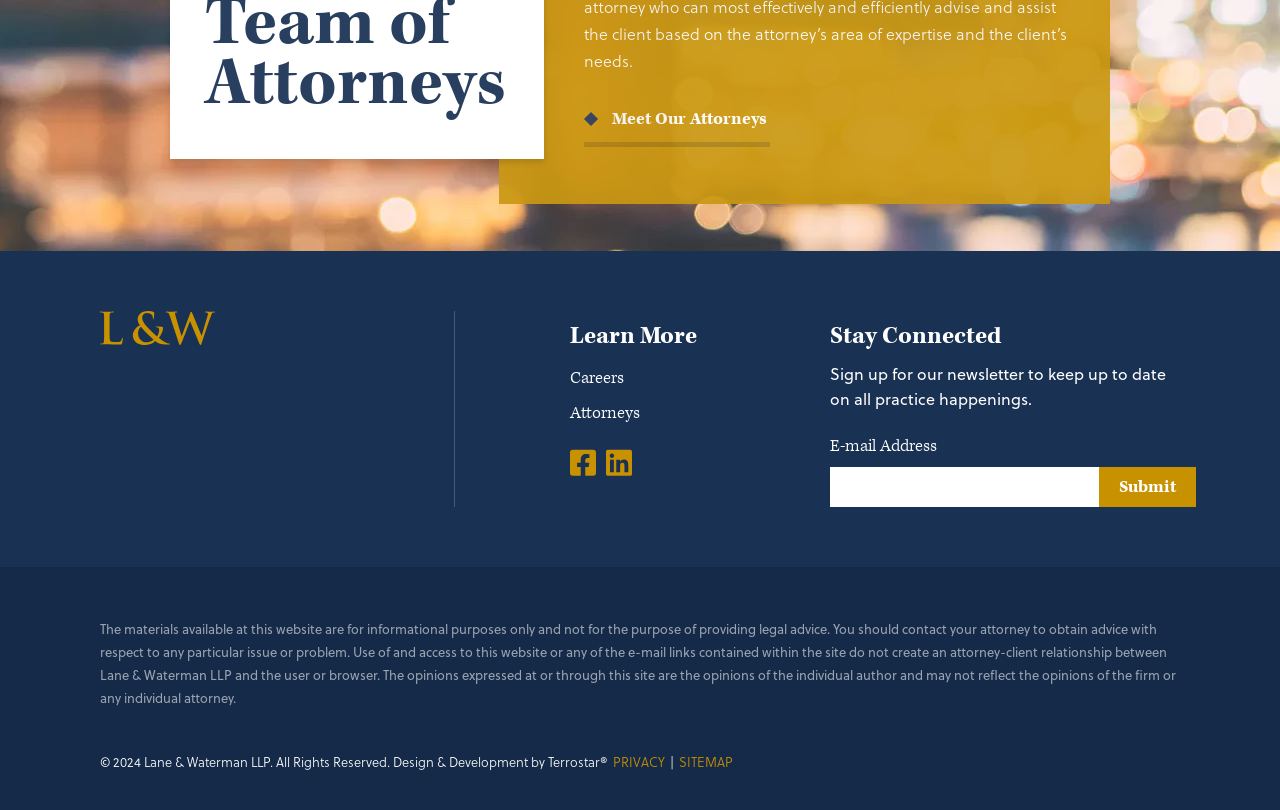How many links are available in the footer section?
Use the image to give a comprehensive and detailed response to the question.

The footer section is located at the bottom of the webpage and it contains links to 'Design & Development by Terrostar®', 'PRIVACY', 'SITEMAP', and the copyright information. There are four links in total in the footer section.